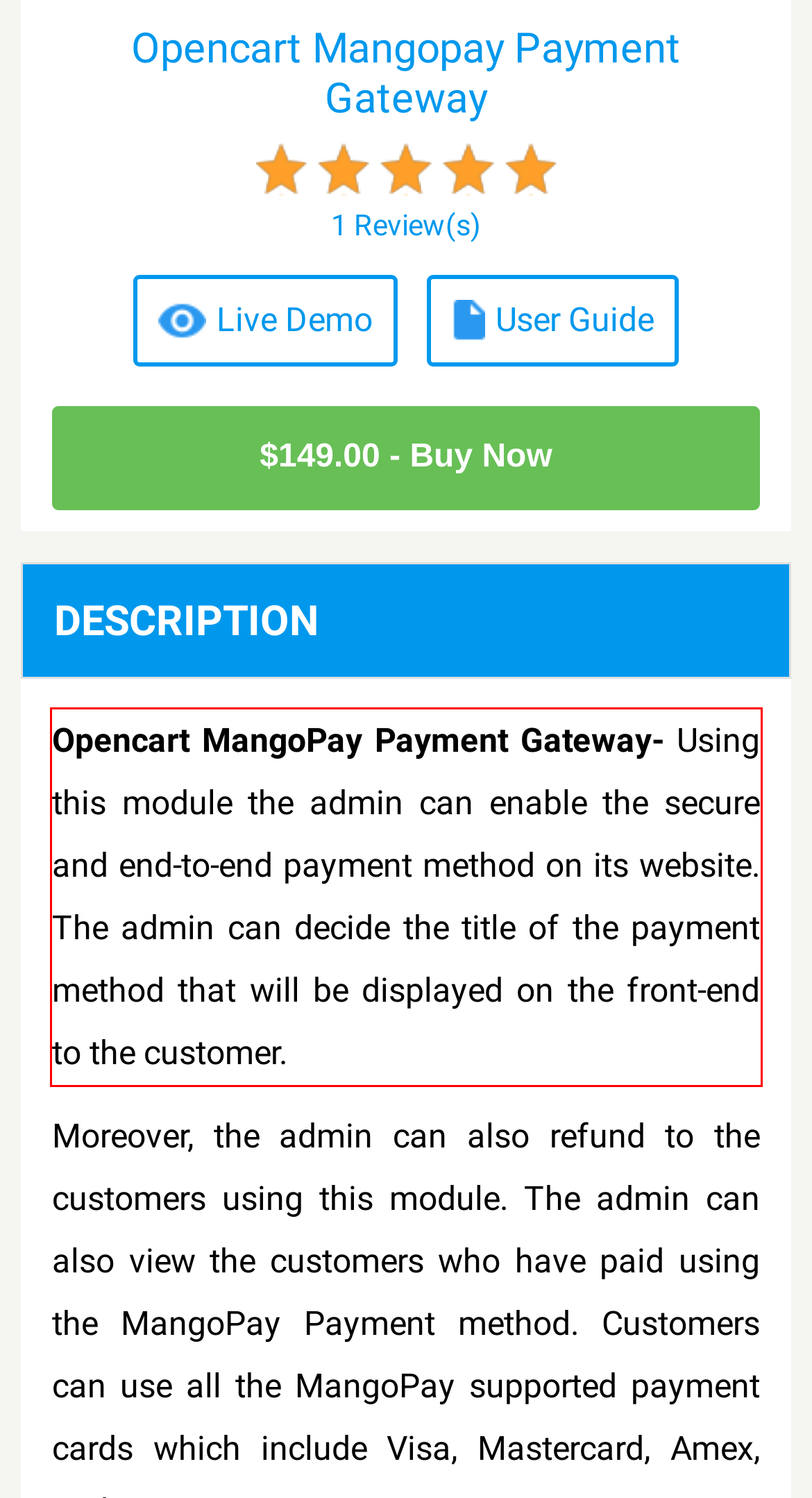Identify and transcribe the text content enclosed by the red bounding box in the given screenshot.

Opencart MangoPay Payment Gateway- Using this module the admin can enable the secure and end-to-end payment method on its website. The admin can decide the title of the payment method that will be displayed on the front-end to the customer.